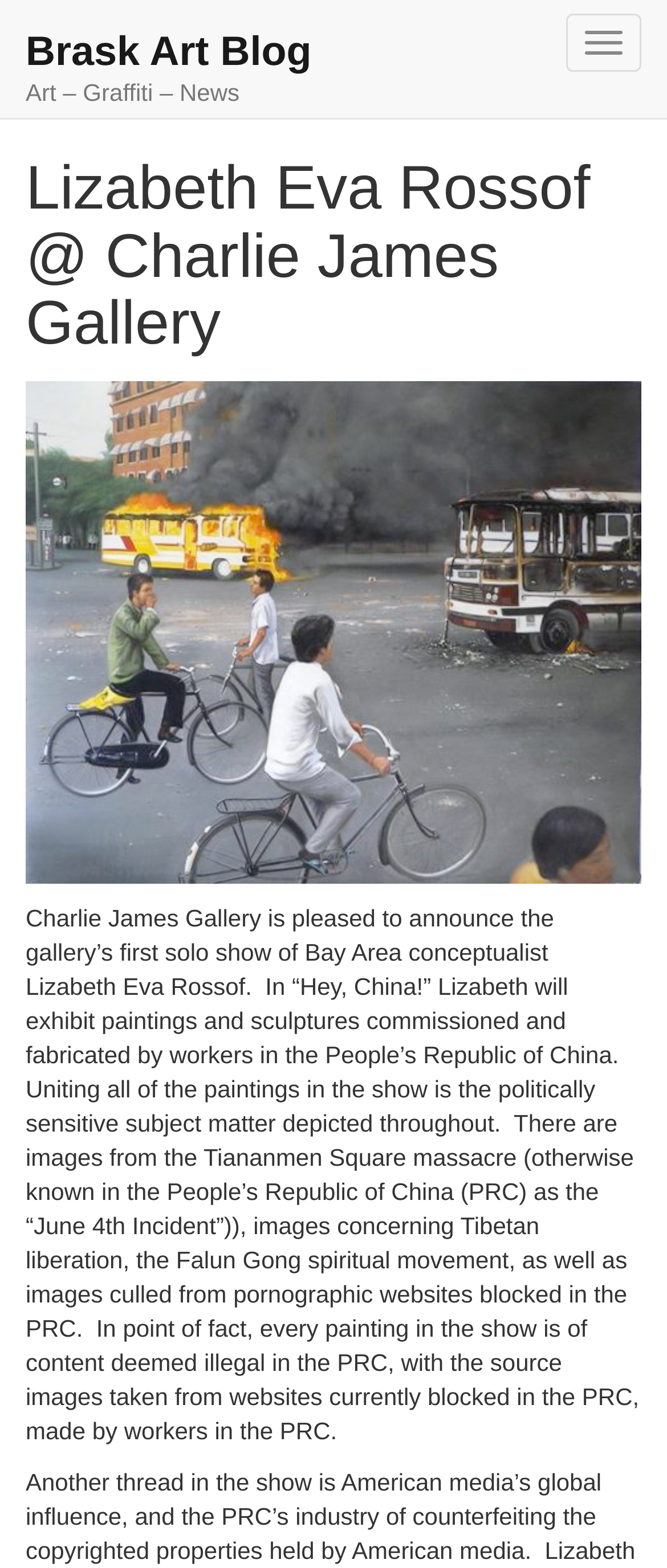Identify the first-level heading on the webpage and generate its text content.

Brask Art Blog